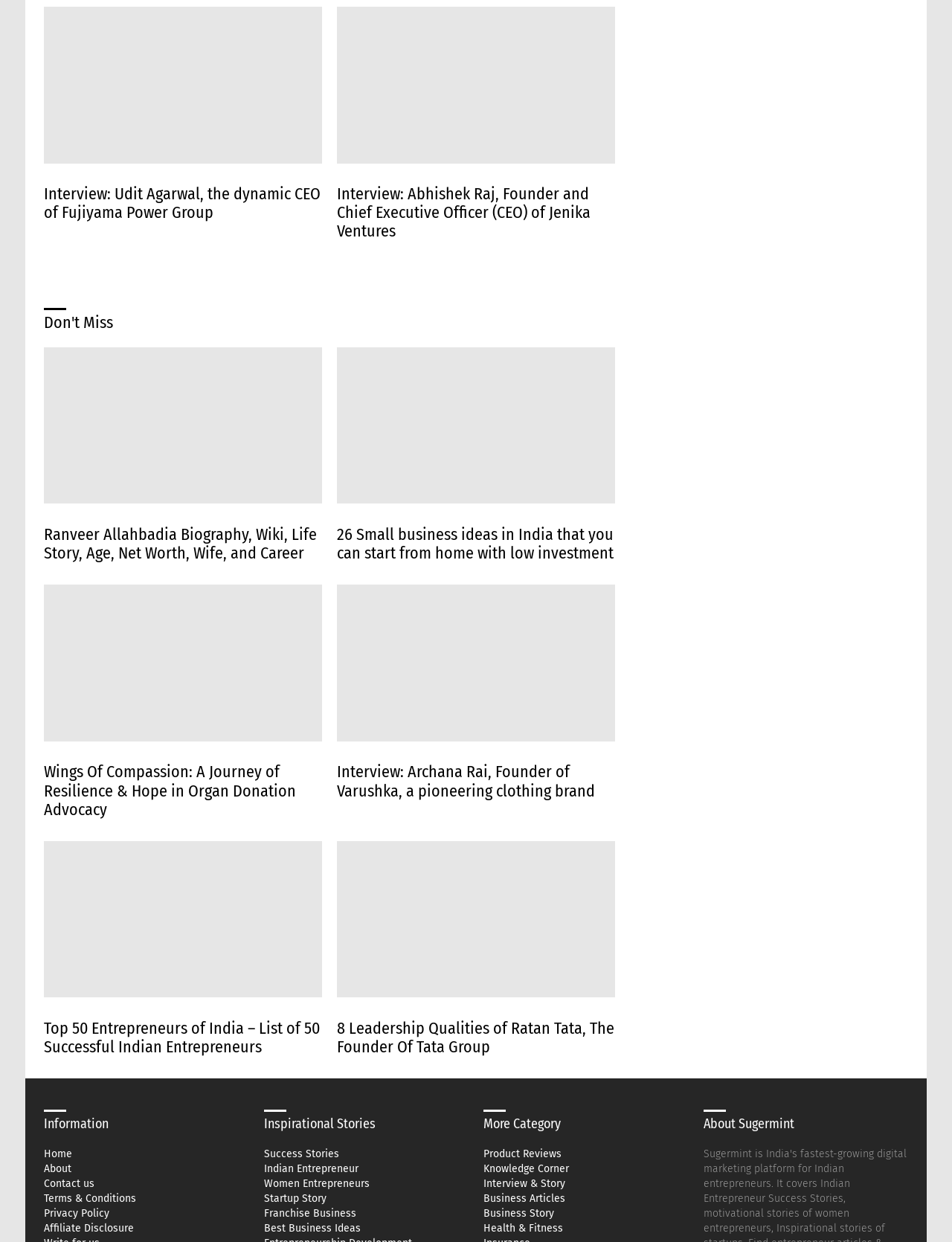Give a concise answer of one word or phrase to the question: 
What is the name of the founder of Varushka?

Archana Rai